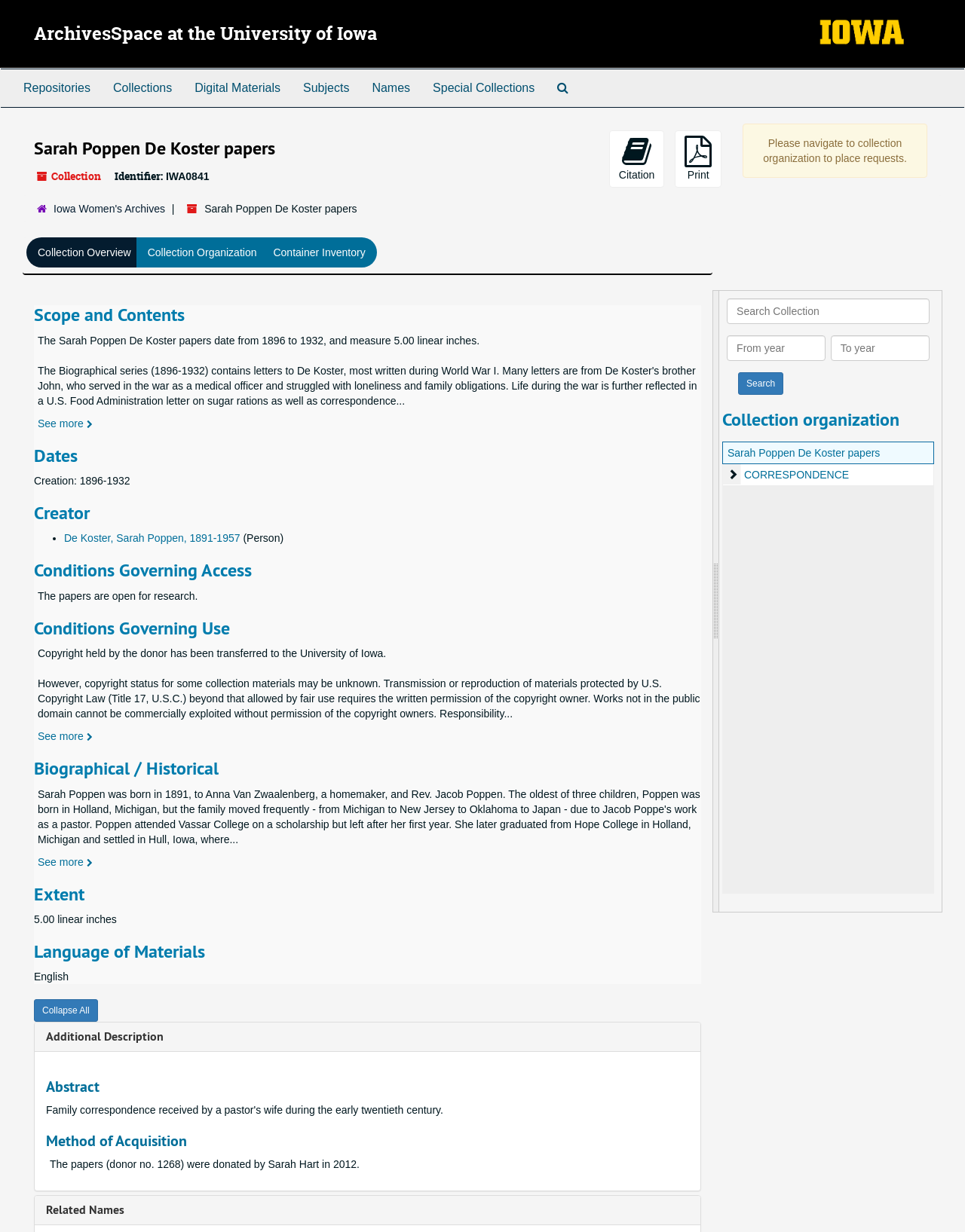Please identify the bounding box coordinates of the element that needs to be clicked to execute the following command: "Expand the 'Additional Description'". Provide the bounding box using four float numbers between 0 and 1, formatted as [left, top, right, bottom].

[0.048, 0.835, 0.17, 0.848]